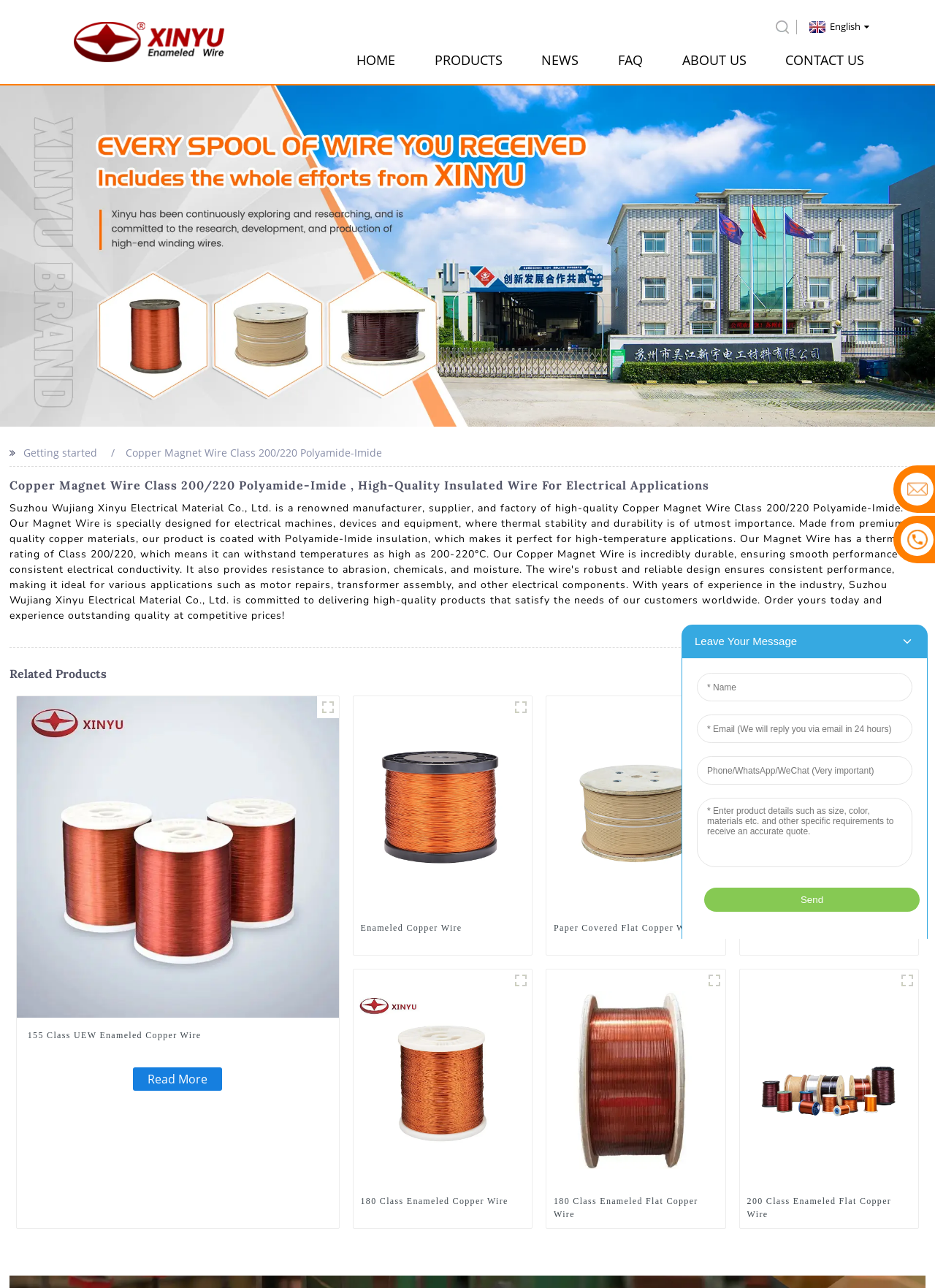Summarize the contents and layout of the webpage in detail.

This webpage is about a Chinese manufacturer, supplier, and factory of premium-quality Copper Magnet Wire Class 200/220 Polyamide-Imide. At the top of the page, there is a logo and a navigation menu with links to "HOME", "PRODUCTS", "NEWS", "FAQ", "ABOUT US", and "CONTACT US". 

Below the navigation menu, there is a section with a heading "Copper Magnet Wire Class 200/220 Polyamide-Imide, High-Quality Insulated Wire For Electrical Applications". This section appears to be an introduction to the product.

Following this section, there is a section with a heading "Related Products". This section contains four columns of product images with captions and links to the products. Each column has four products, and each product has an image, a heading, and a "Read More" link.

At the bottom of the page, there is a section with contact information, including an email address and a phone number. There is also an iframe that appears to be a contact form.

Throughout the page, there are several images, including the logo, product images, and icons for email and phone. The overall layout is organized, with clear headings and concise text.